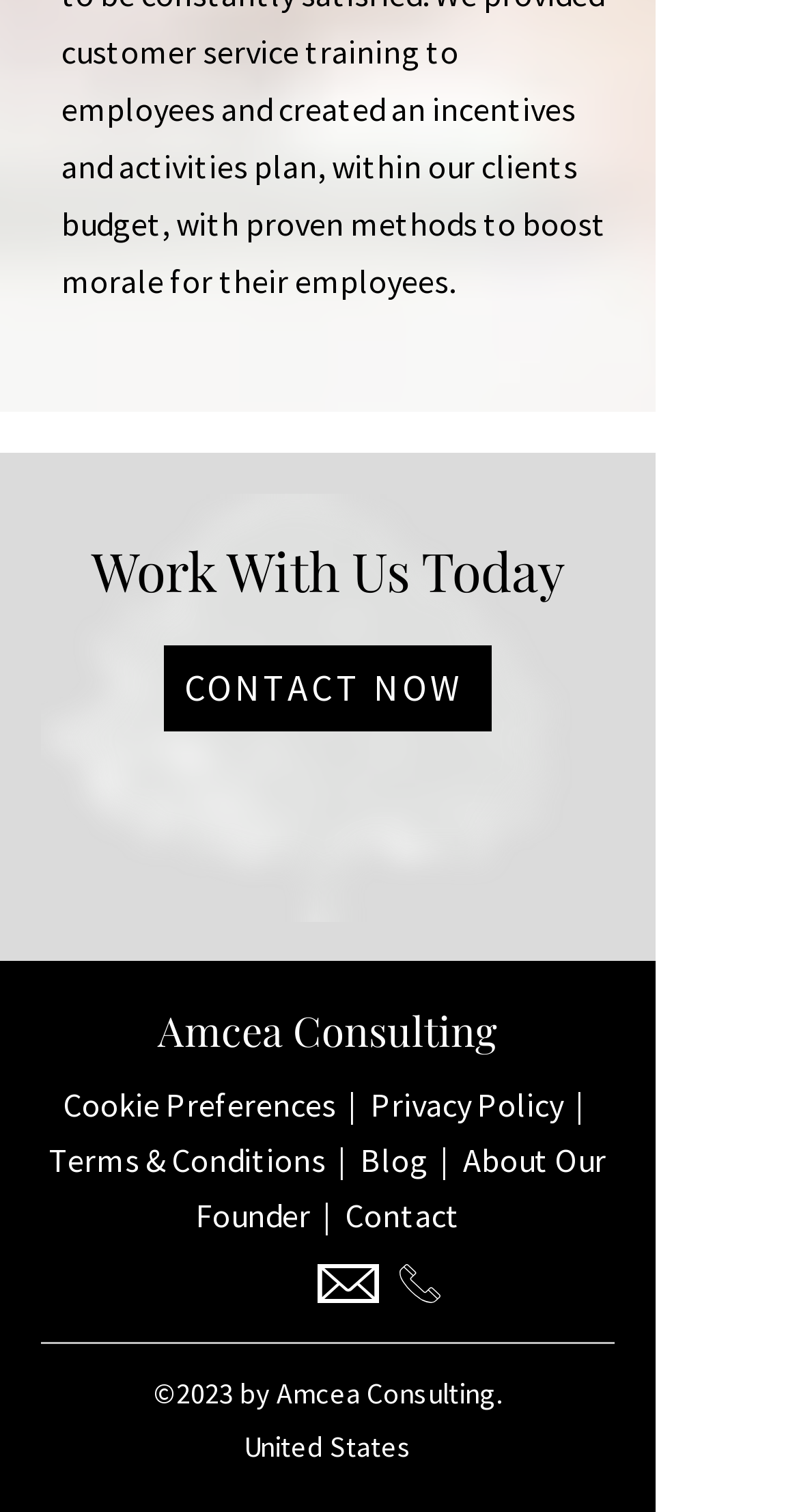Identify the bounding box coordinates of the region I need to click to complete this instruction: "View the 'Privacy Policy'".

[0.464, 0.717, 0.705, 0.745]